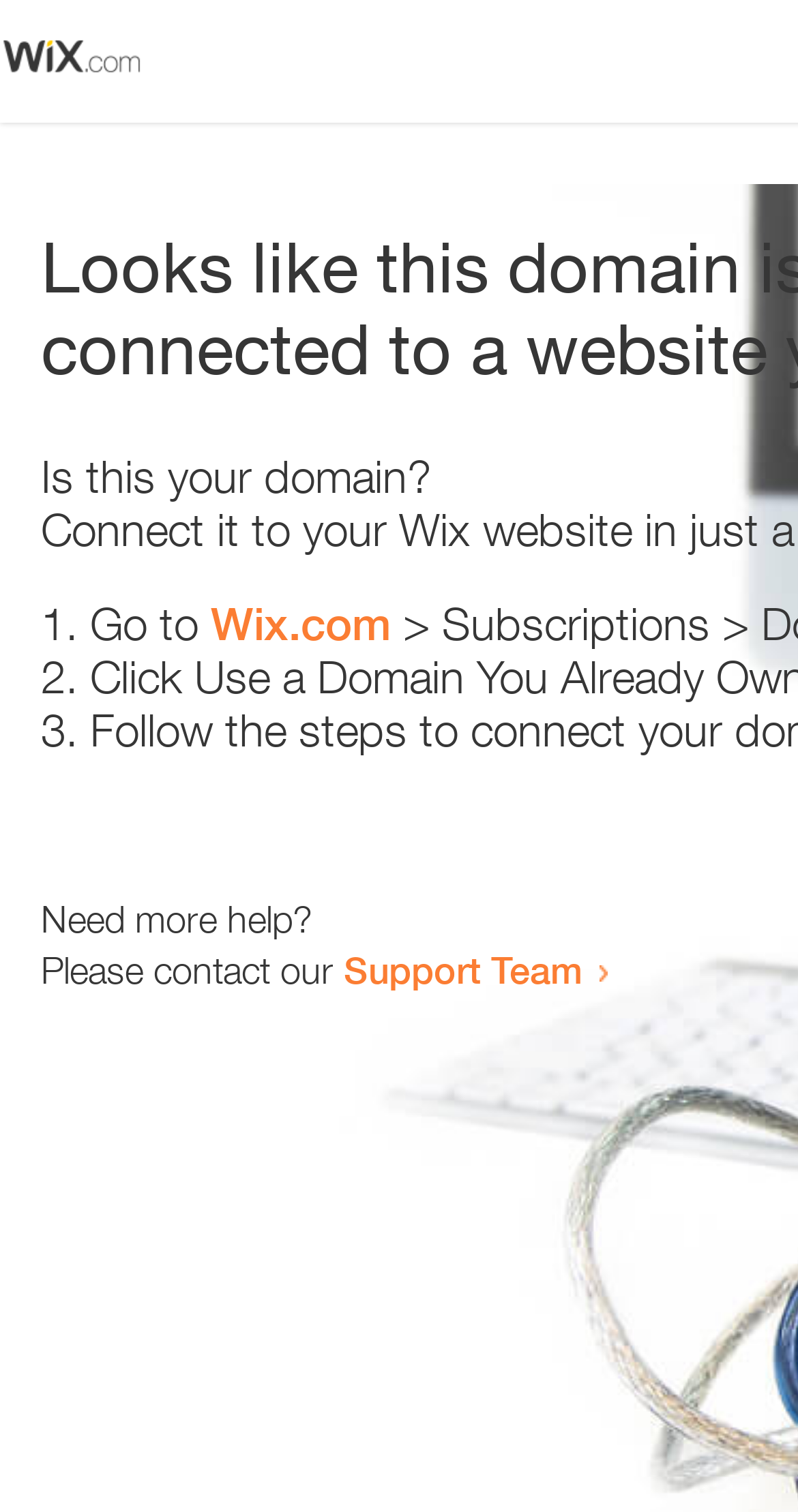How many links are there on the webpage?
Based on the screenshot, answer the question with a single word or phrase.

2